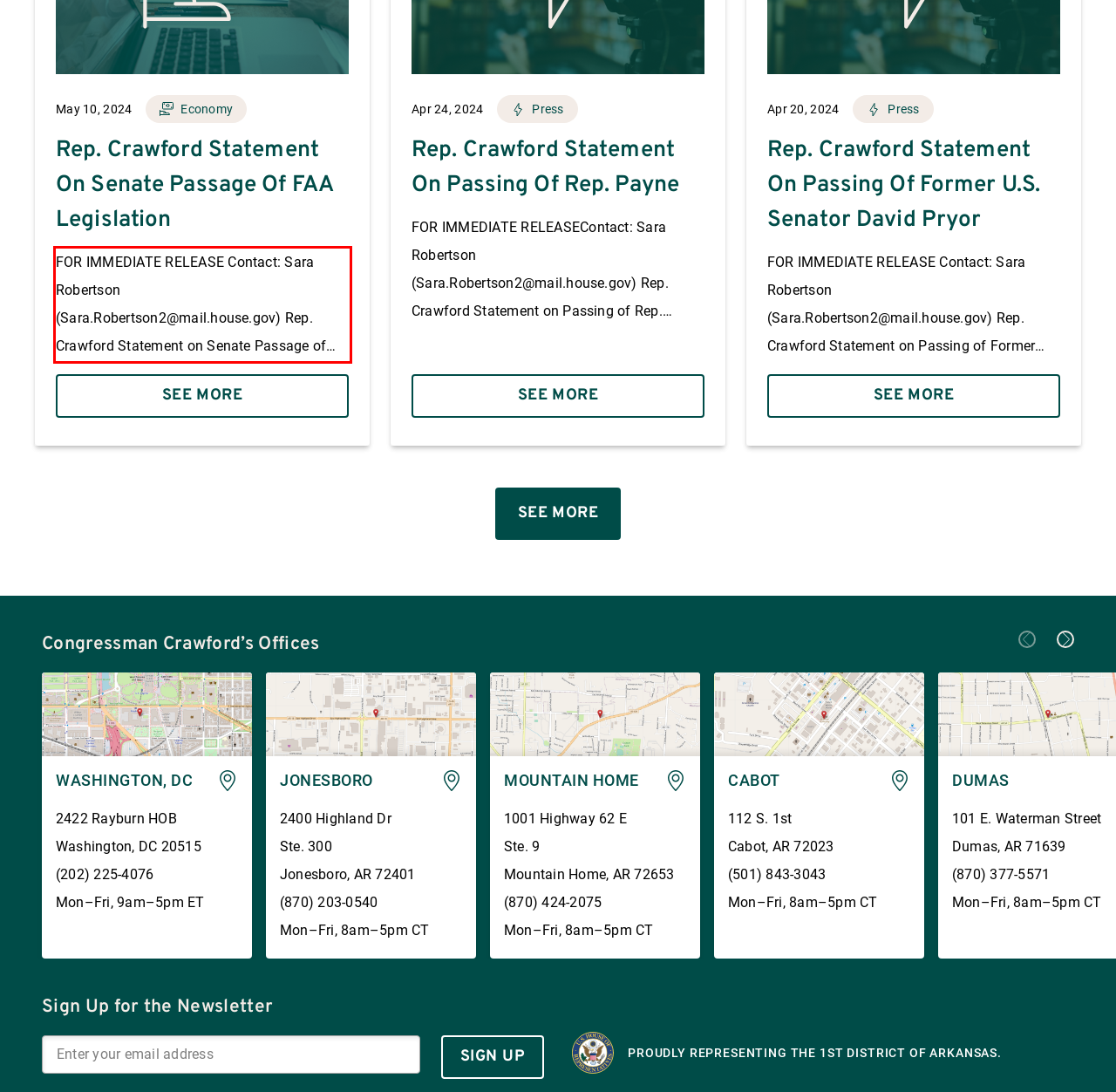Given a webpage screenshot with a red bounding box, perform OCR to read and deliver the text enclosed by the red bounding box.

FOR IMMEDIATE RELEASE Contact: Sara Robertson (Sara.Robertson2@mail.house.gov) Rep. Crawford Statement on Senate Passage of FAA Legislation 5/10/2024 Washington, D.C. — Representative Rick Crawford (AR-01) released the following statement after the Senate passed a reauthorization of the Federal Aviation Administration (FAA). “It’s clear to me that after many months of delays in the Senate, we finally have a Senate-passed […]